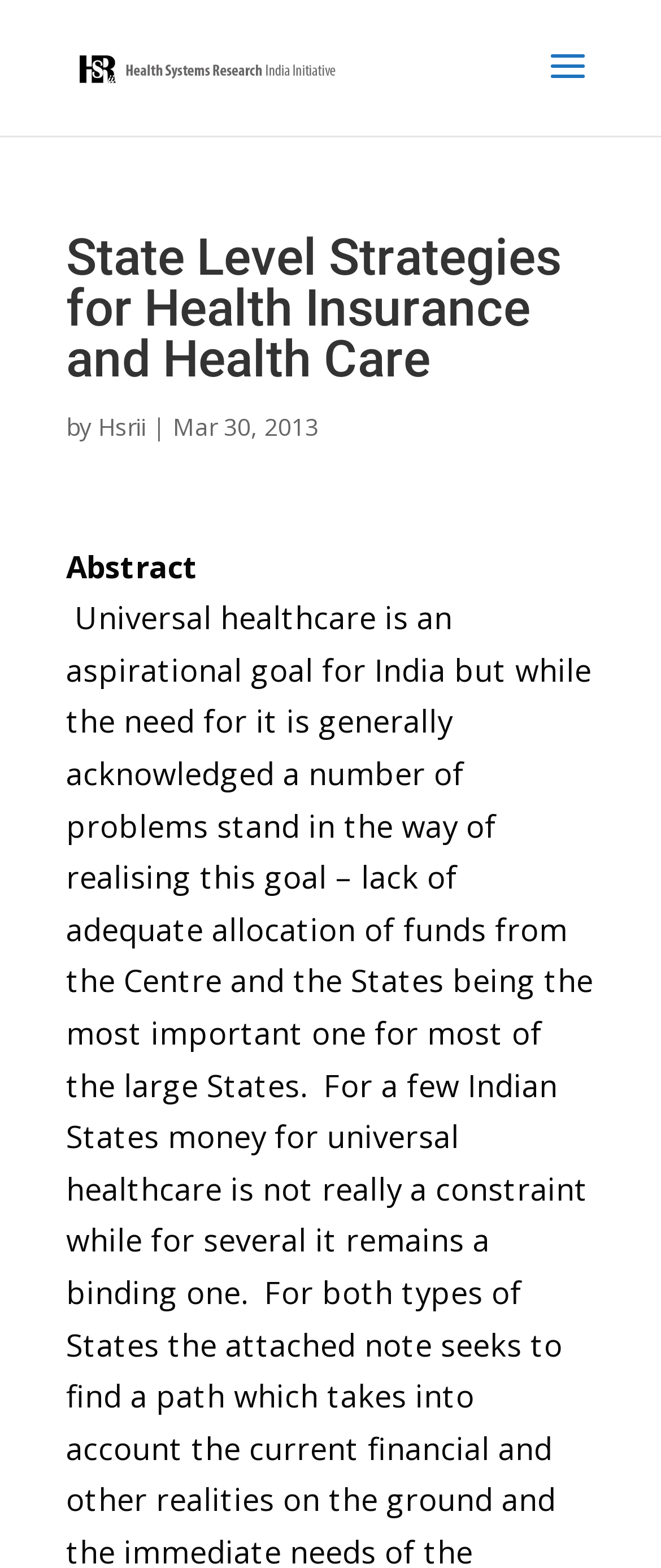Please find the top heading of the webpage and generate its text.

State Level Strategies for Health Insurance and Health Care